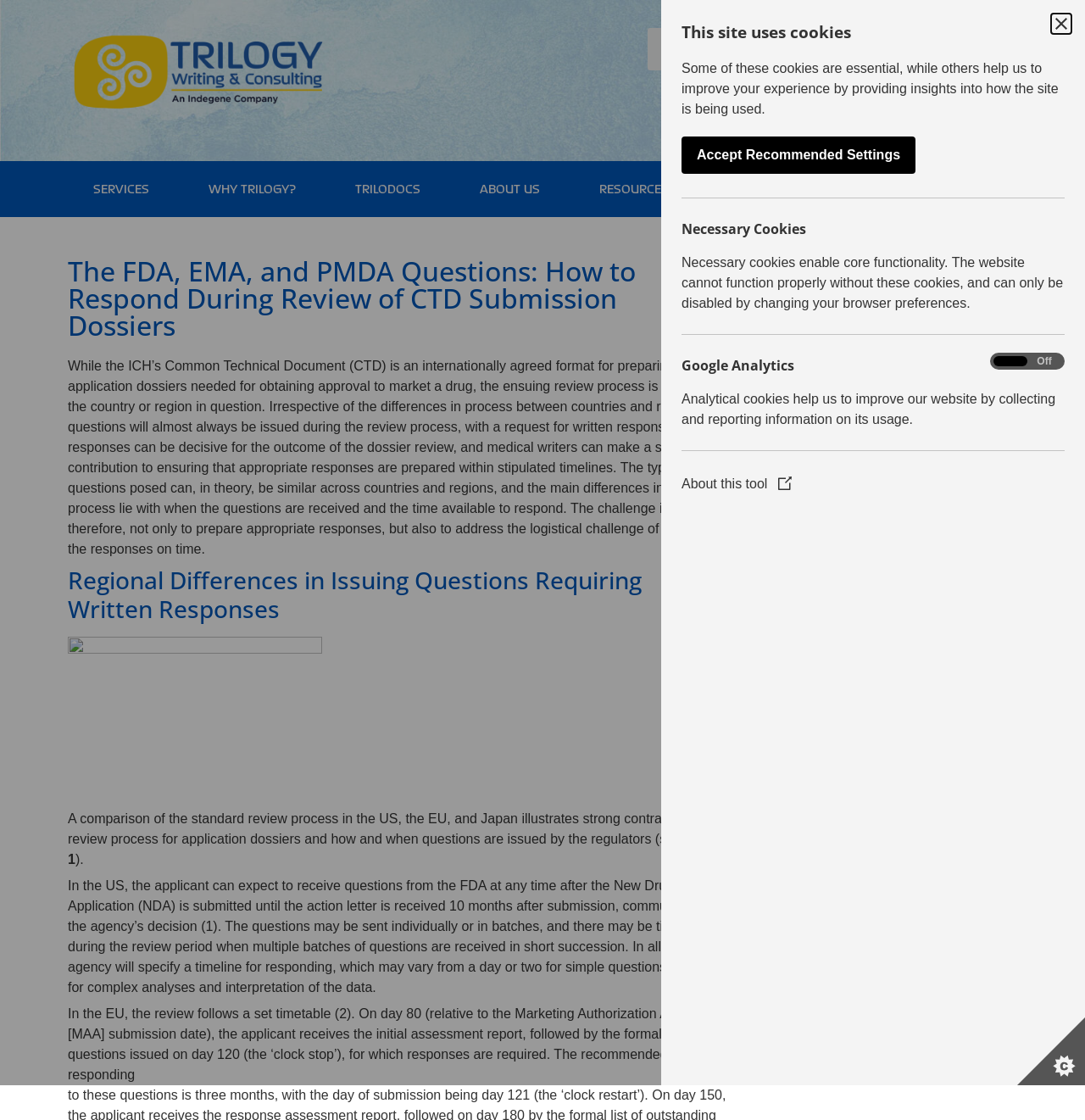Please identify the bounding box coordinates for the region that you need to click to follow this instruction: "Go to Home page".

None